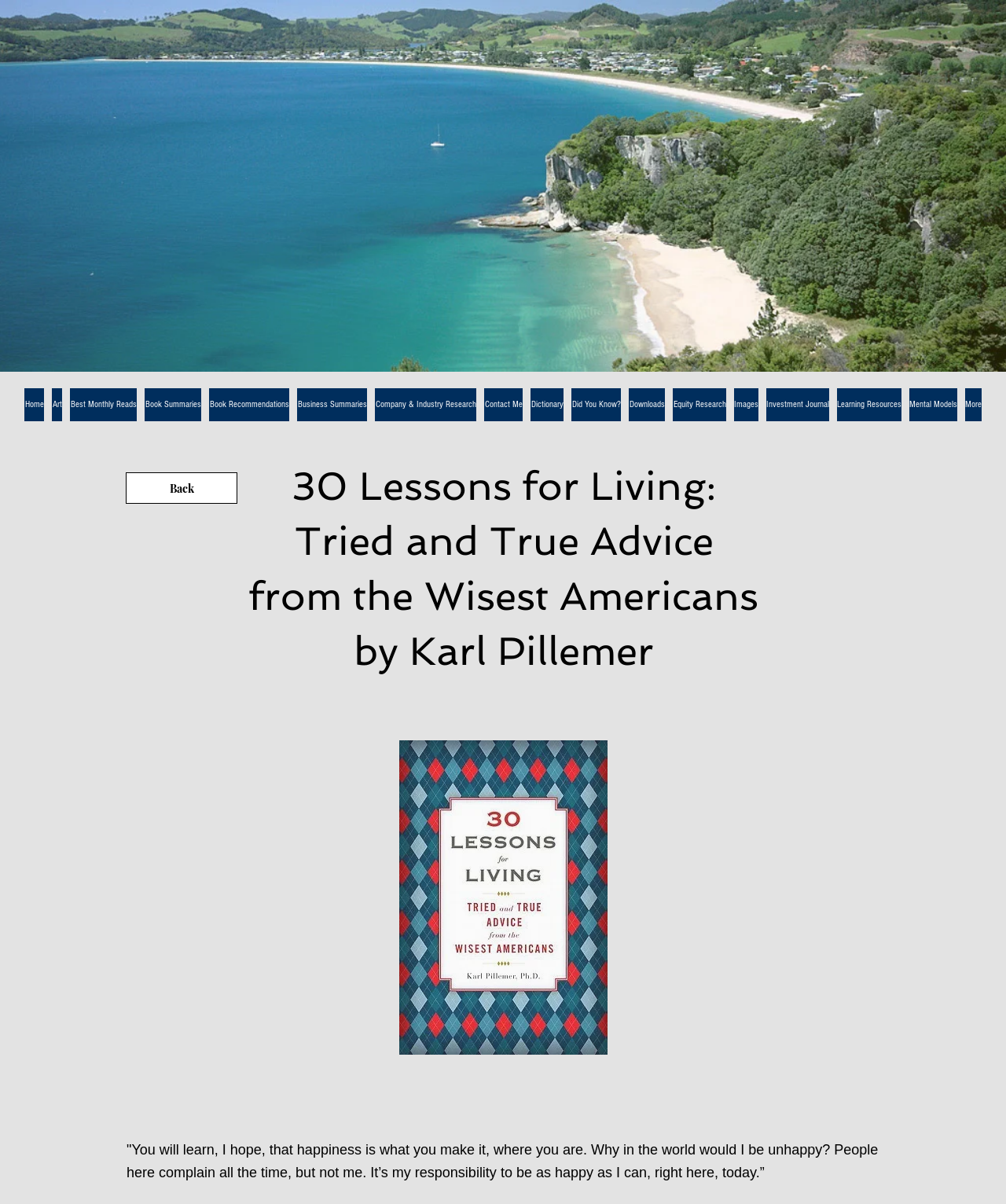Articulate a complete and detailed caption of the webpage elements.

This webpage is about the book "30 Lessons for Living: Tried and True Advice from the Wisest Americans by Karl Pillemer". At the top, there is a navigation bar with 14 links, including "Home", "Art", "Best Monthly Reads", and "Book Summaries", among others. These links are aligned horizontally and take up most of the top section of the page.

Below the navigation bar, there is a "Back" link, followed by a heading that displays the title of the book. This heading is centered and takes up a significant portion of the page.

Further down, there is a quote from the book, which occupies the lower half of the page. The quote is a passage about finding happiness and taking responsibility for one's own happiness. It is displayed in a large font size and is the main focus of the page.

Overall, the page has a simple layout, with a clear emphasis on the book title and the quote from the book.